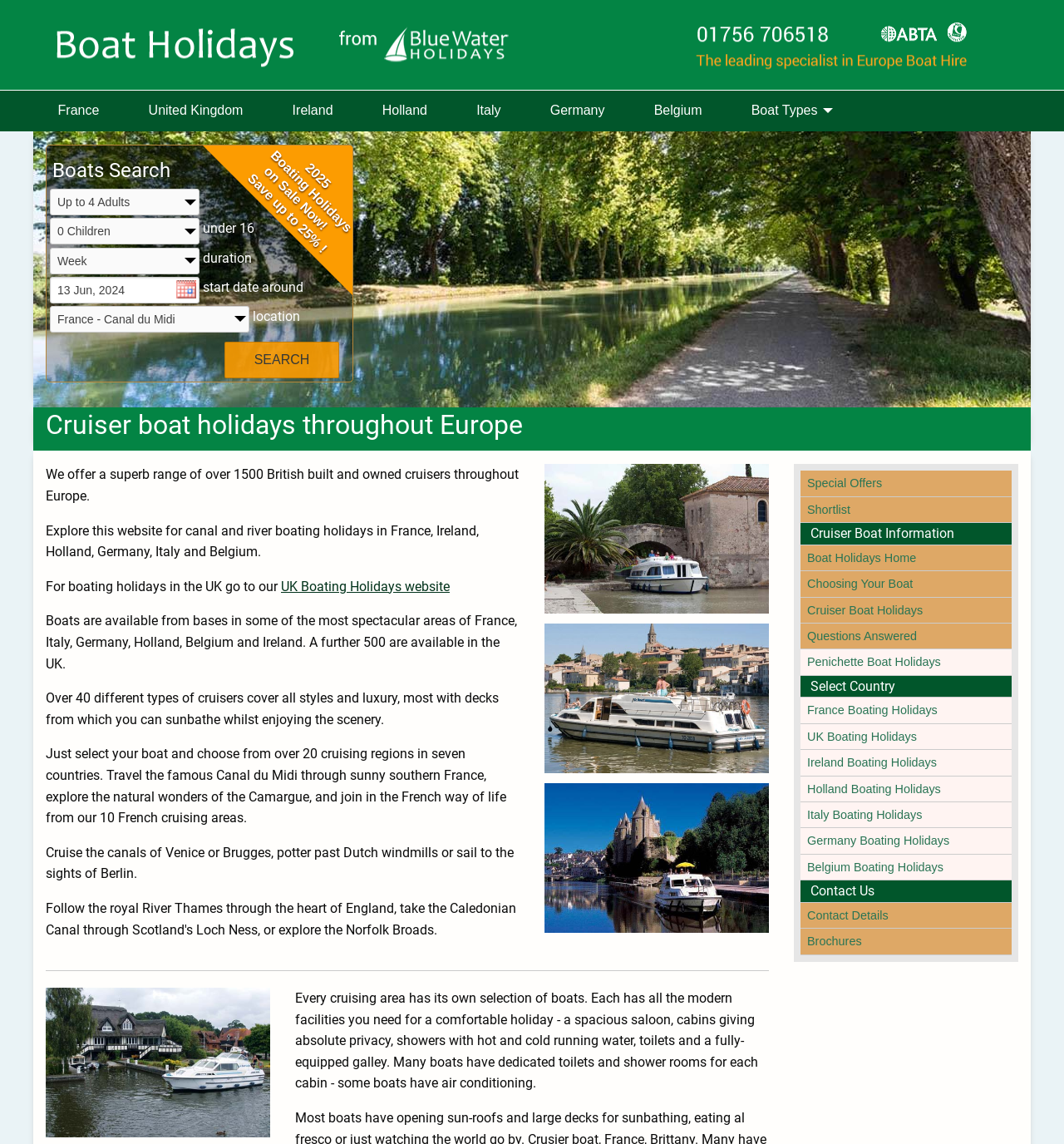Locate the bounding box coordinates of the item that should be clicked to fulfill the instruction: "Search for boats".

[0.047, 0.165, 0.187, 0.188]